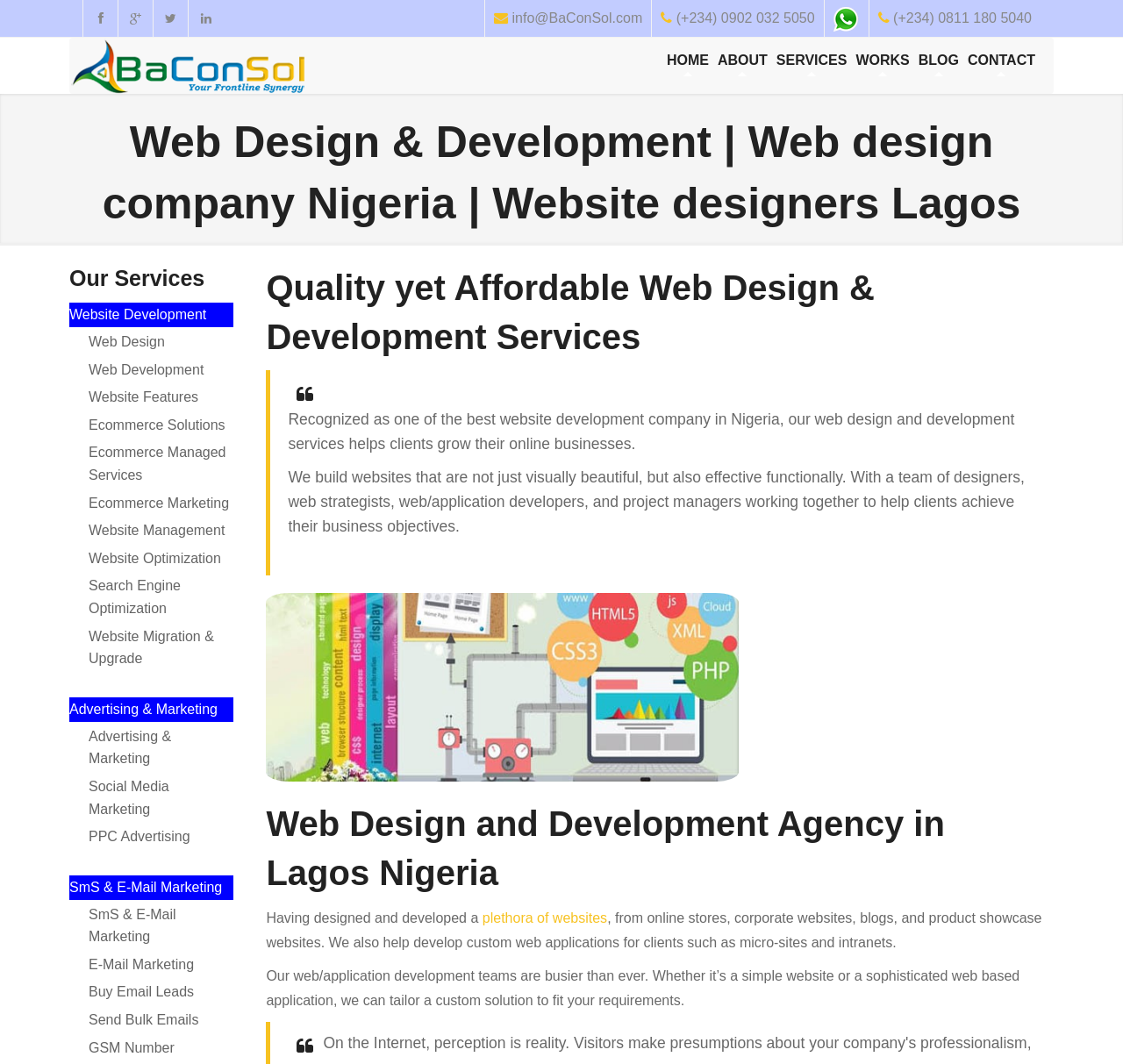What is the company's contact information? Look at the image and give a one-word or short phrase answer.

Email, phone numbers, and Whatsapp